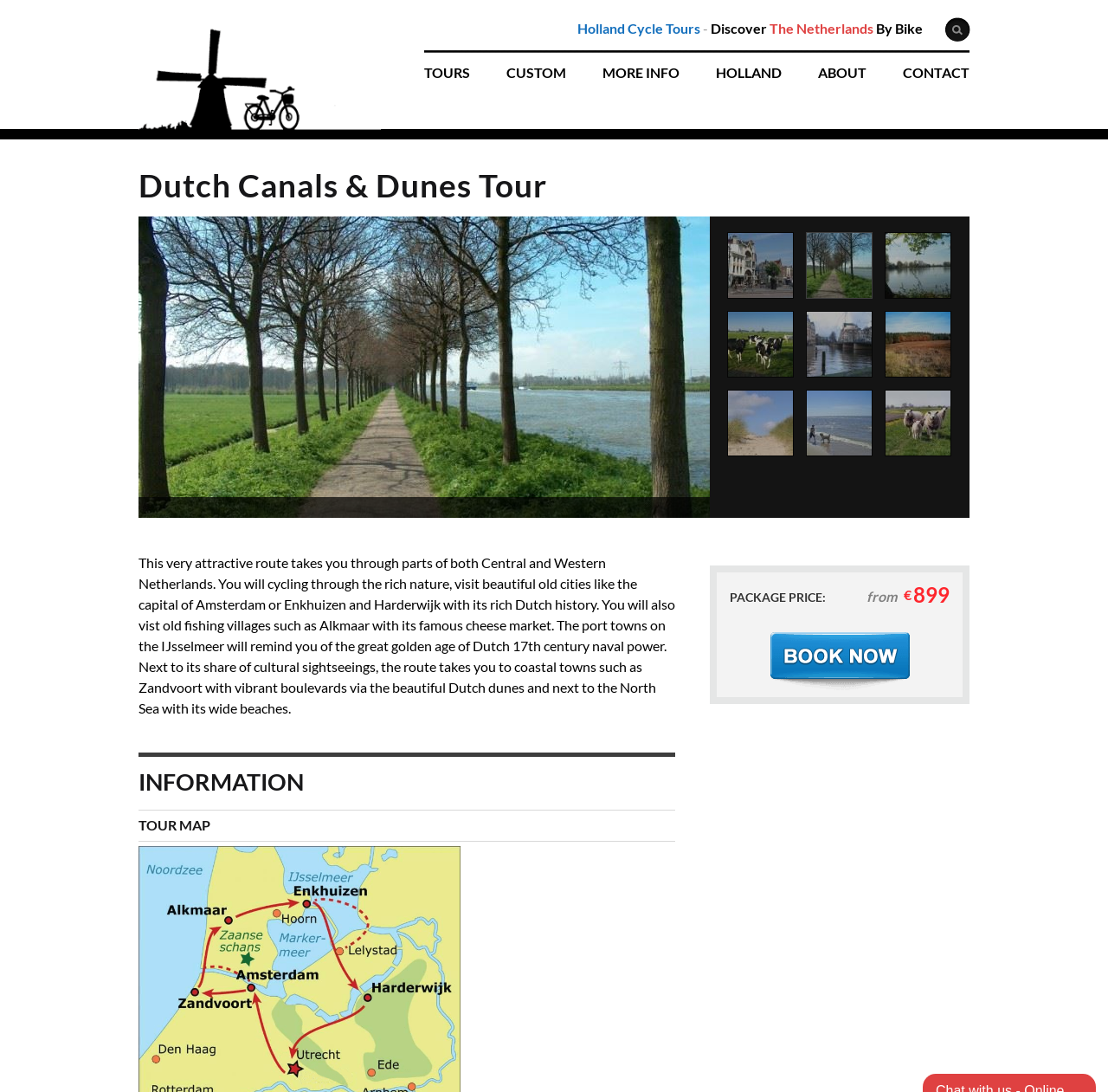What type of cities will you visit on this tour?
Using the details from the image, give an elaborate explanation to answer the question.

According to the static text on the webpage, you will visit 'beautiful old cities like the capital of Amsterdam or Enkhuizen and Harderwijk with its rich Dutch history' on this tour.